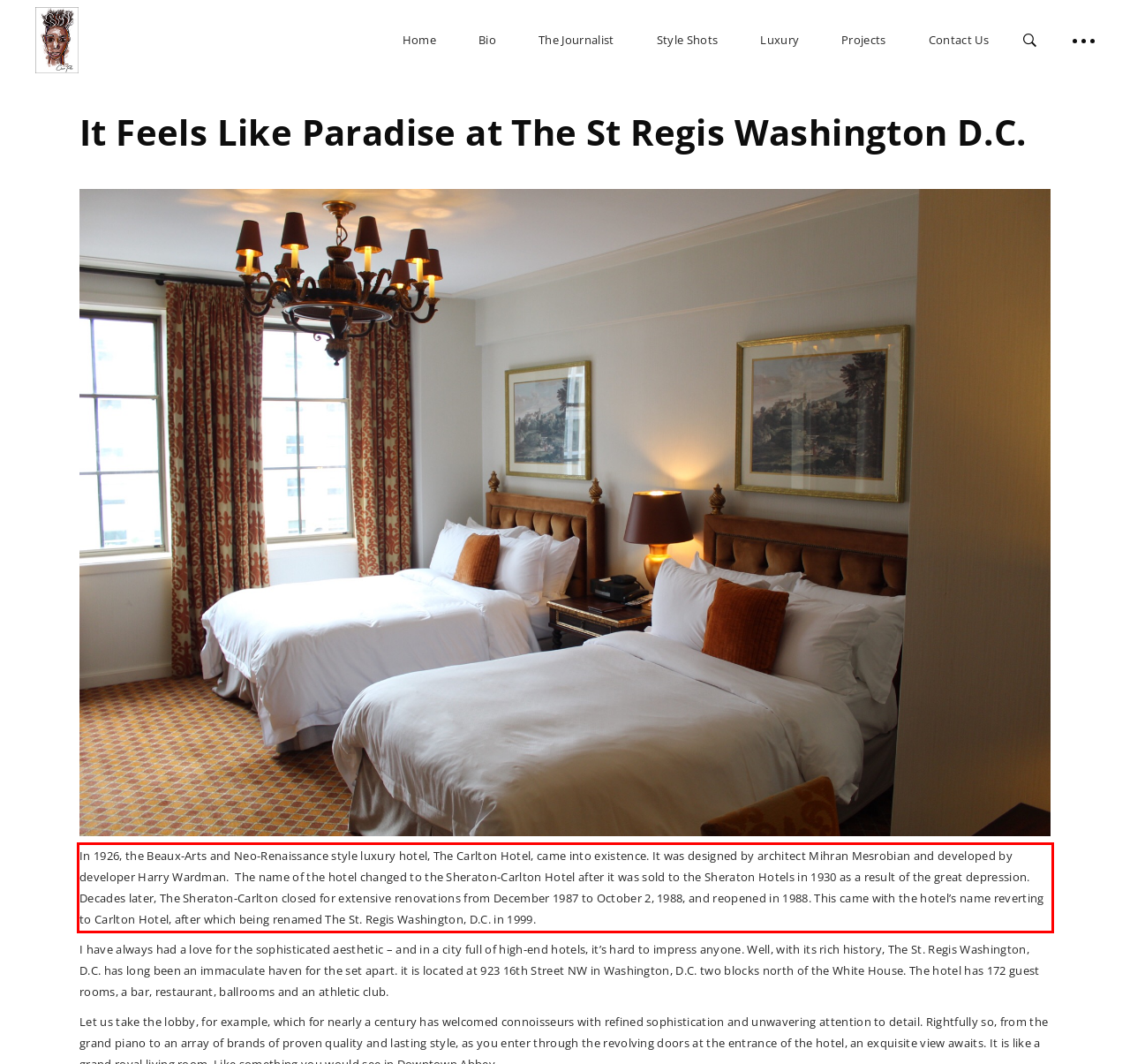Locate the red bounding box in the provided webpage screenshot and use OCR to determine the text content inside it.

In 1926, the Beaux-Arts and Neo-Renaissance style luxury hotel, The Carlton Hotel, came into existence. It was designed by architect Mihran Mesrobian and developed by developer Harry Wardman. The name of the hotel changed to the Sheraton-Carlton Hotel after it was sold to the Sheraton Hotels in 1930 as a result of the great depression. Decades later, The Sheraton-Carlton closed for extensive renovations from December 1987 to October 2, 1988, and reopened in 1988. This came with the hotel’s name reverting to Carlton Hotel, after which being renamed The St. Regis Washington, D.C. in 1999.